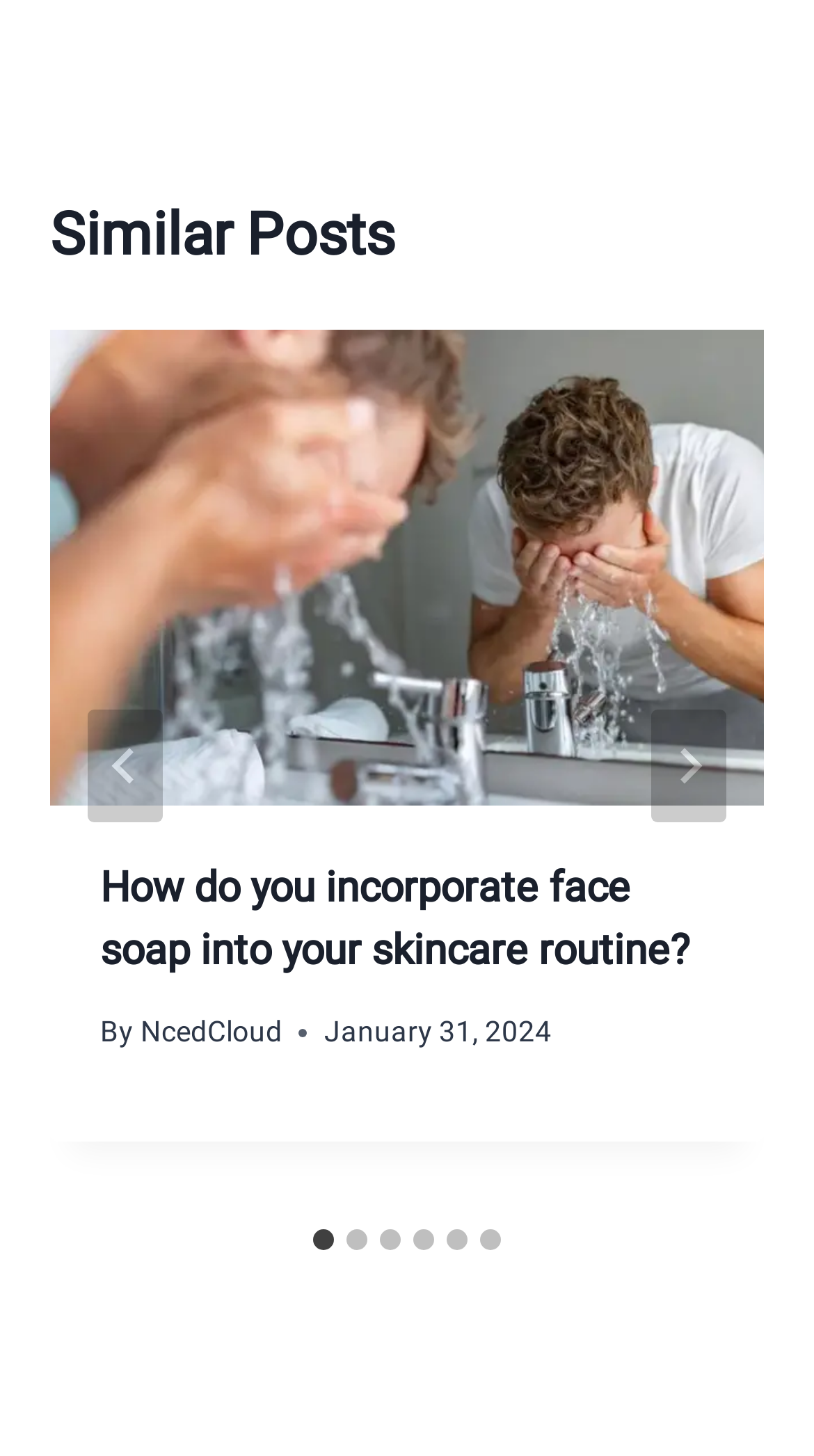Refer to the screenshot and give an in-depth answer to this question: Who is the author of the first article?

I looked at the article element inside the first tabpanel and found the link element with the text 'NcedCloud'. This is the author of the first article.